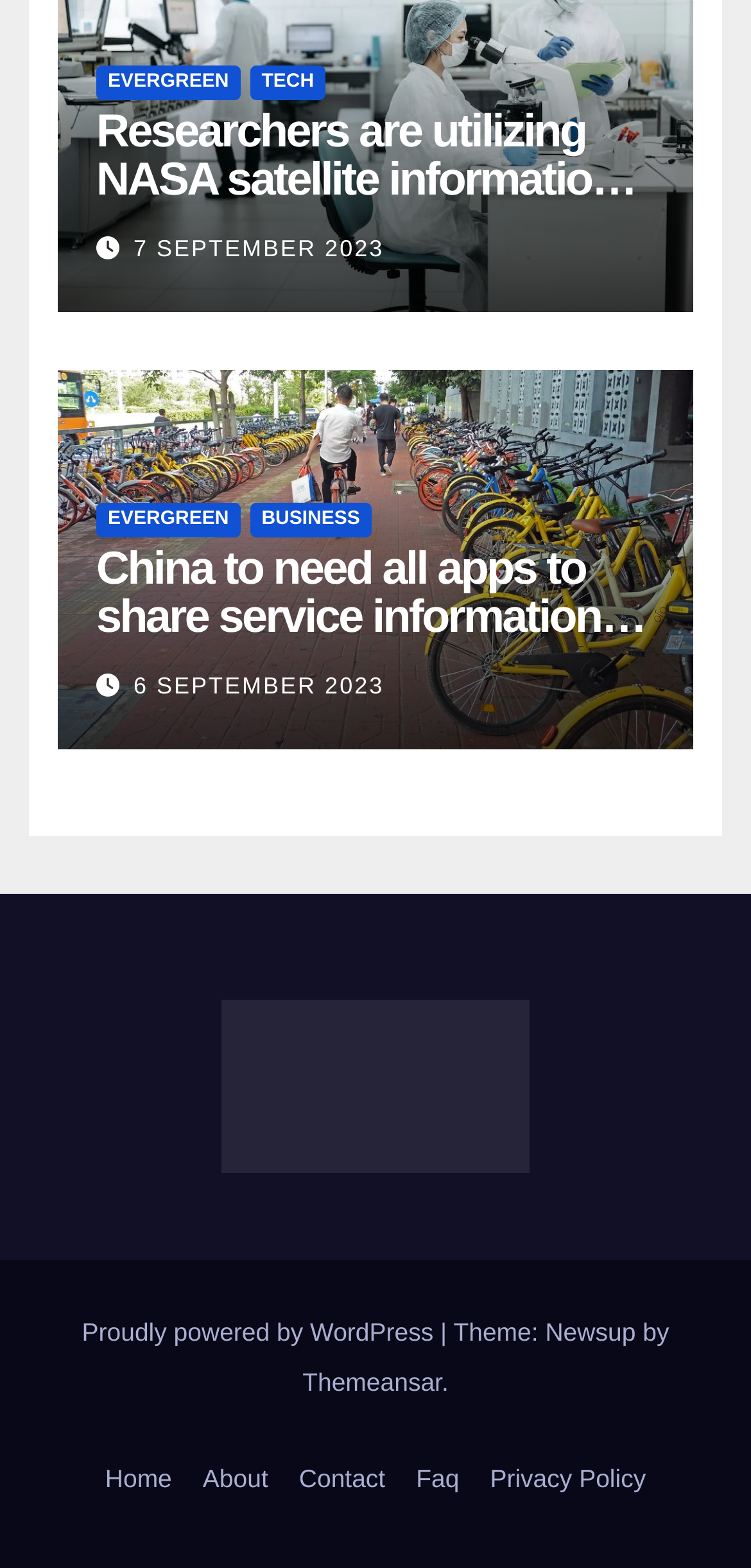Using the provided element description, identify the bounding box coordinates as (top-left x, top-left y, bottom-right x, bottom-right y). Ensure all values are between 0 and 1. Description: parent_node: EVERGREENBUSINESS

[0.077, 0.235, 0.923, 0.477]